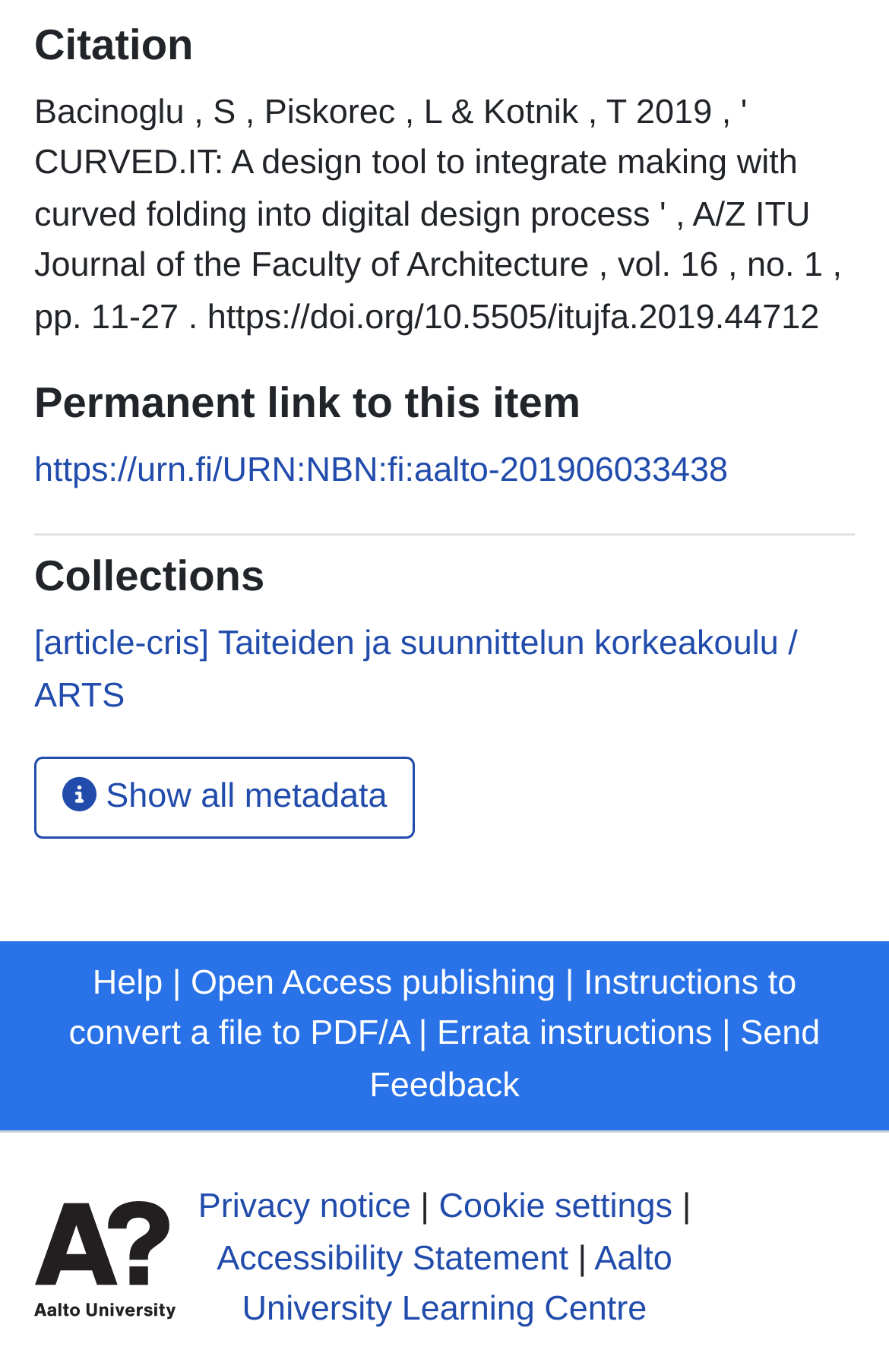Please specify the bounding box coordinates of the clickable section necessary to execute the following command: "Open permanent link".

[0.038, 0.33, 0.819, 0.358]